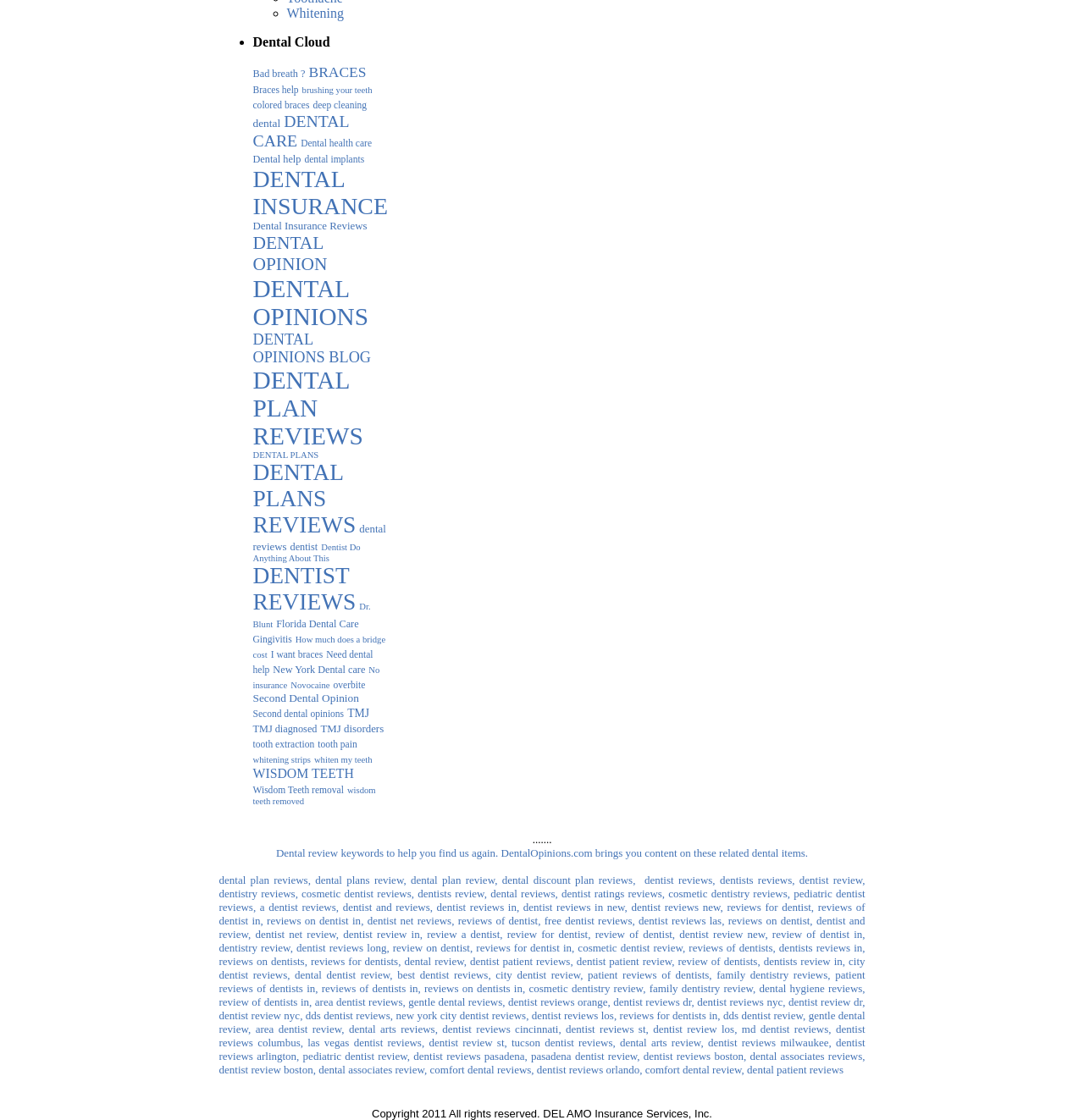Find the bounding box coordinates of the clickable region needed to perform the following instruction: "Check 'dental plan reviews'". The coordinates should be provided as four float numbers between 0 and 1, i.e., [left, top, right, bottom].

[0.202, 0.779, 0.284, 0.791]